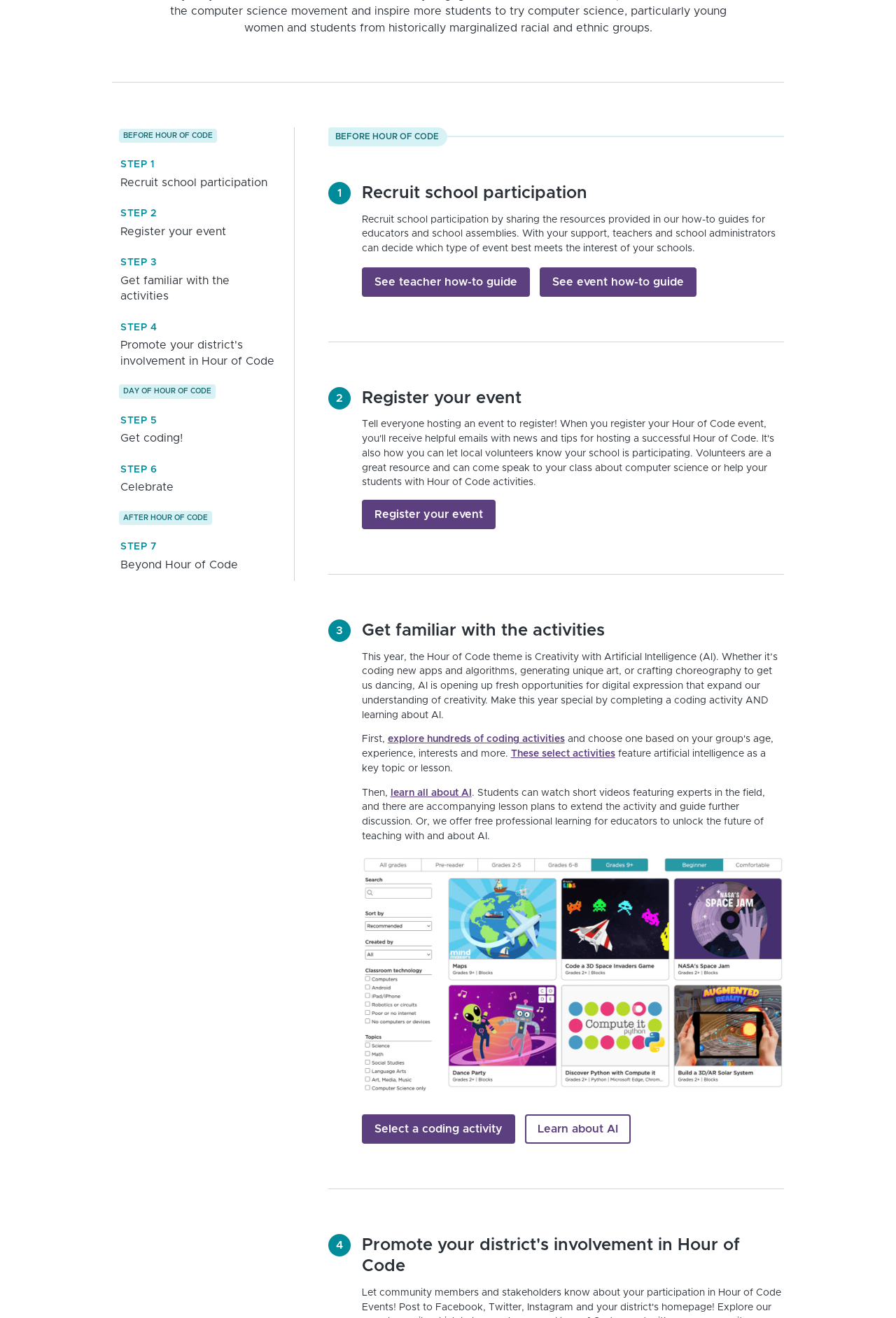Extract the bounding box coordinates for the UI element described by the text: "Register your event". The coordinates should be in the form of [left, top, right, bottom] with values between 0 and 1.

[0.404, 0.379, 0.553, 0.401]